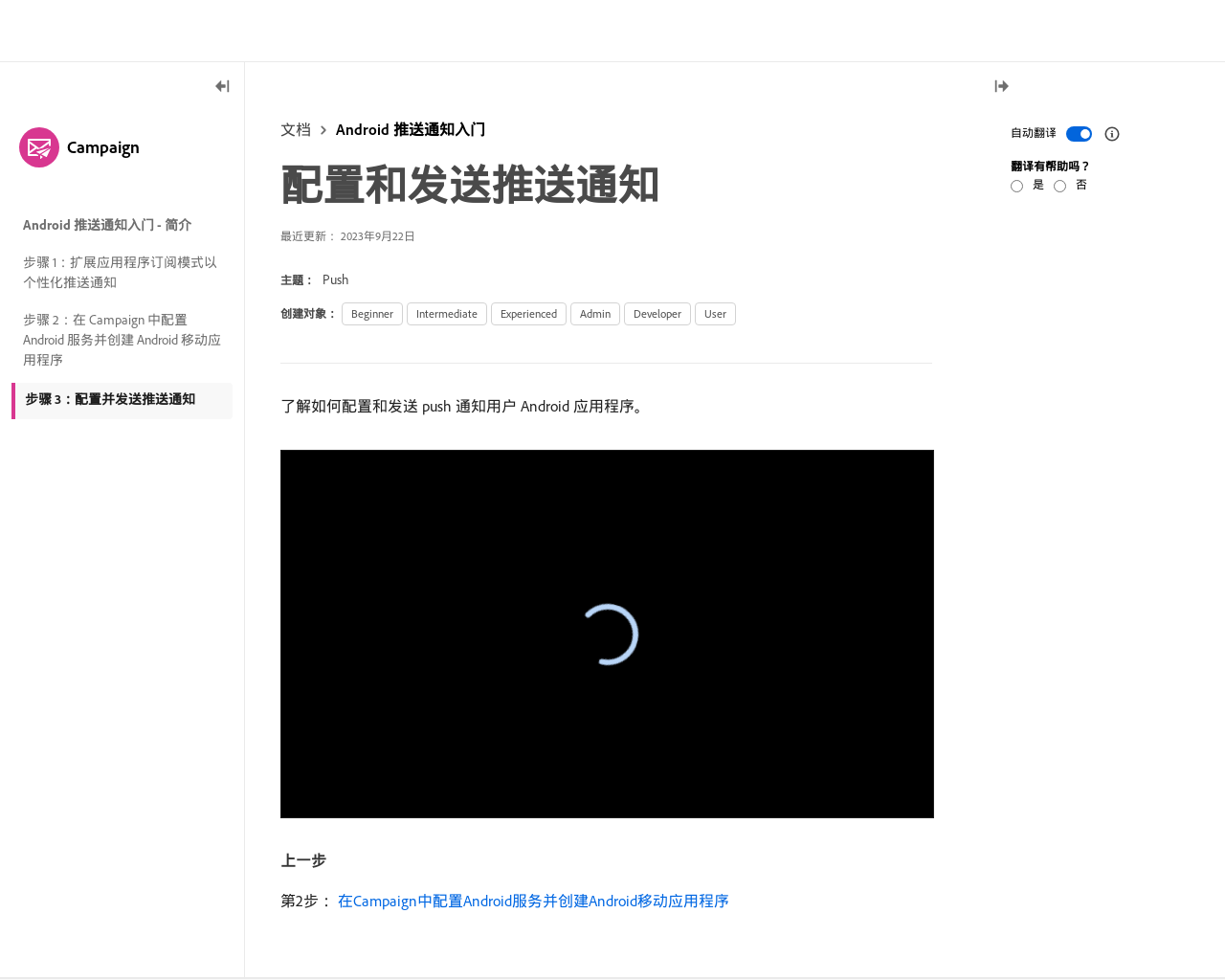Identify the bounding box for the described UI element. Provide the coordinates in (top-left x, top-left y, bottom-right x, bottom-right y) format with values ranging from 0 to 1: 步骤 1：扩展应用程序订阅模式以个性化推送通知

[0.009, 0.253, 0.19, 0.304]